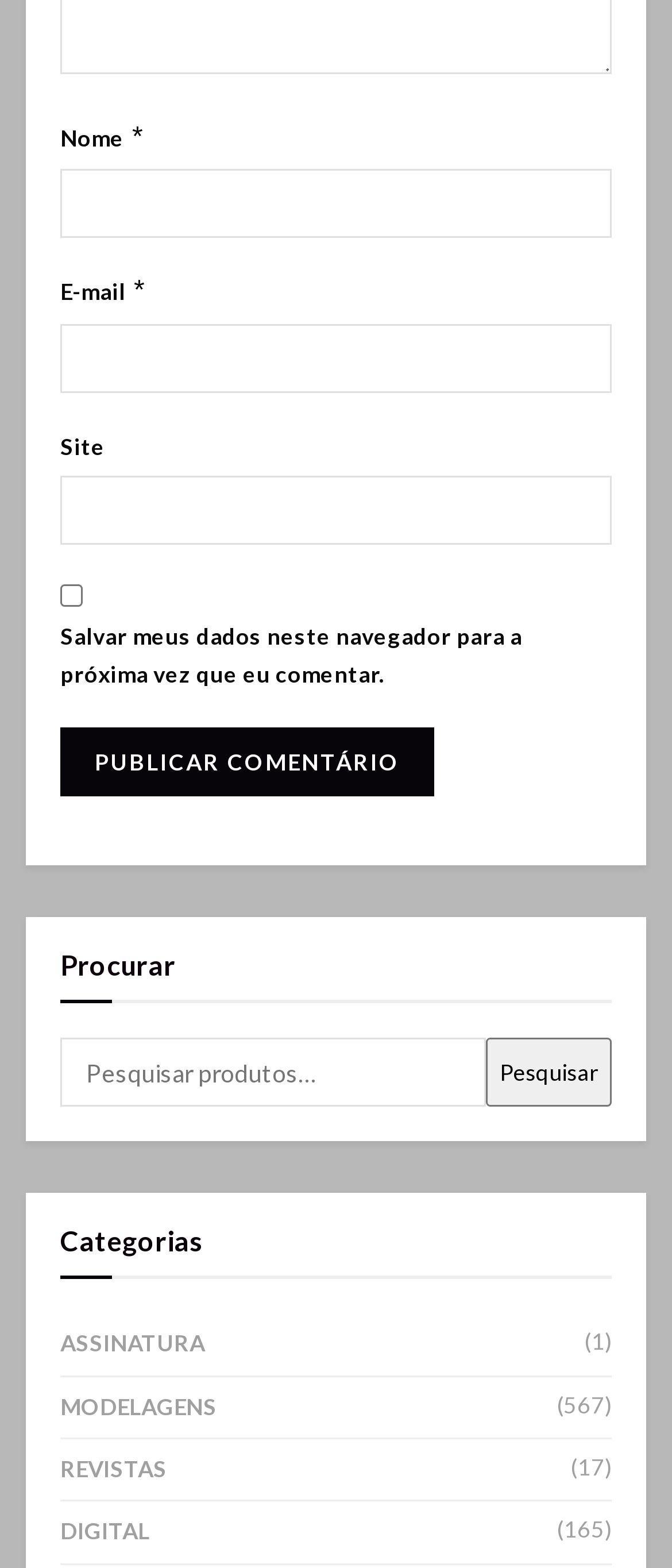Determine the coordinates of the bounding box for the clickable area needed to execute this instruction: "Submit a comment".

[0.09, 0.464, 0.646, 0.508]